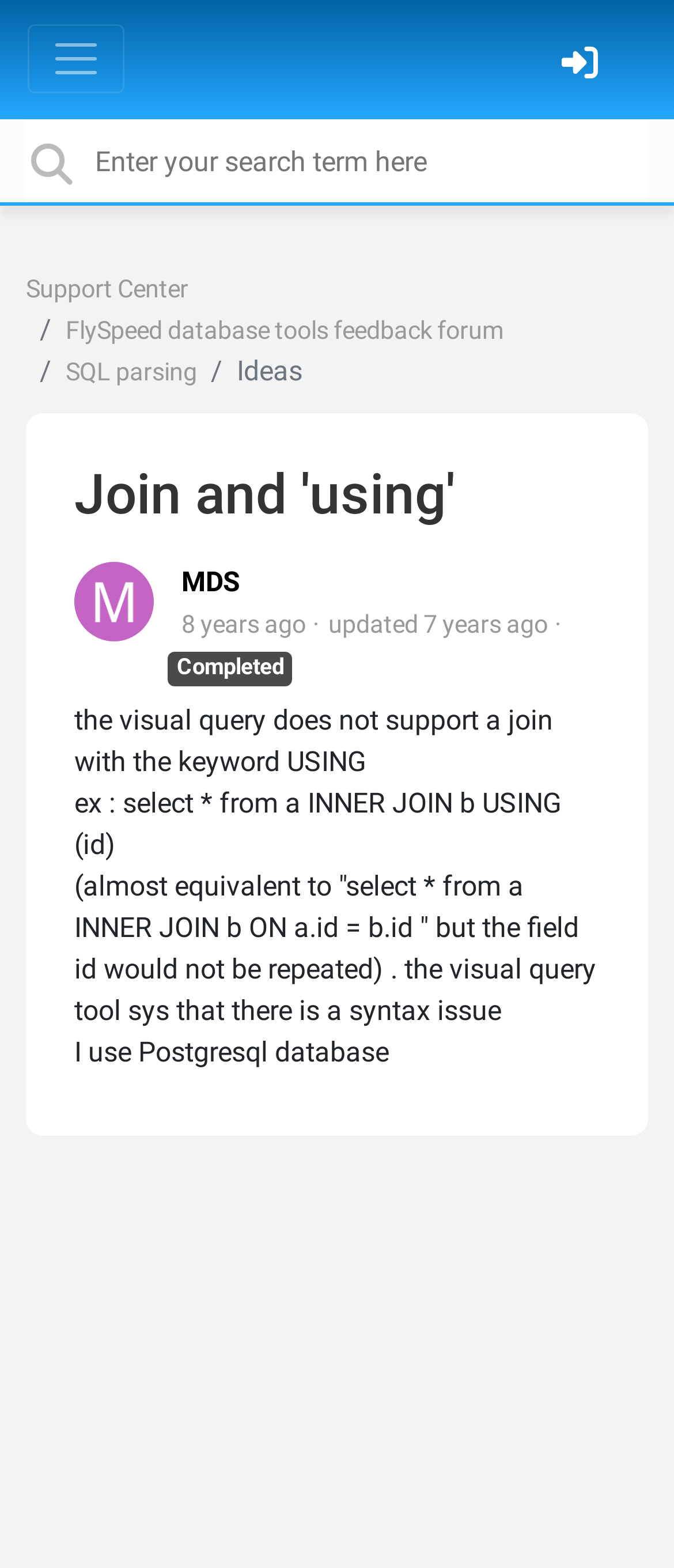Please provide the bounding box coordinates for the element that needs to be clicked to perform the instruction: "Create a new reply". The coordinates must consist of four float numbers between 0 and 1, formatted as [left, top, right, bottom].

[0.038, 0.893, 0.962, 0.938]